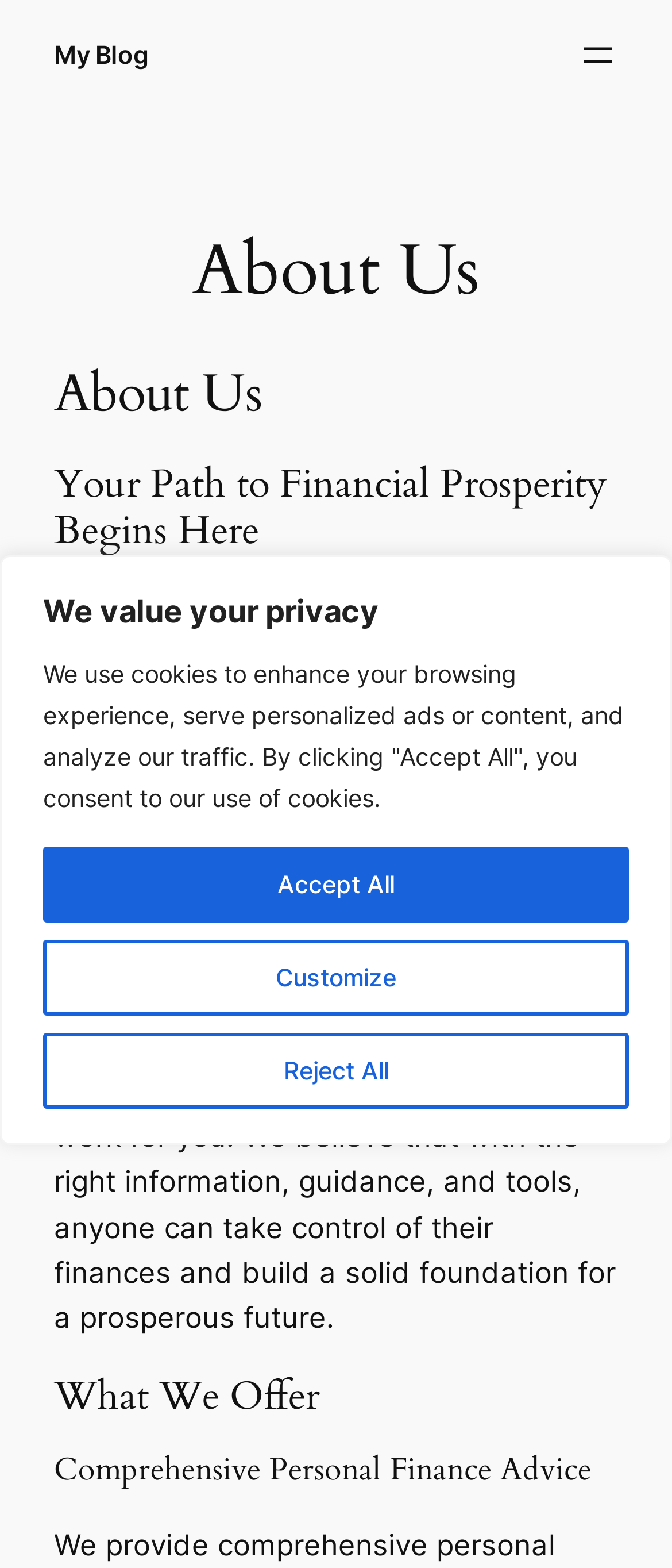Determine the bounding box for the UI element described here: "aria-label="Open menu"".

[0.858, 0.022, 0.92, 0.048]